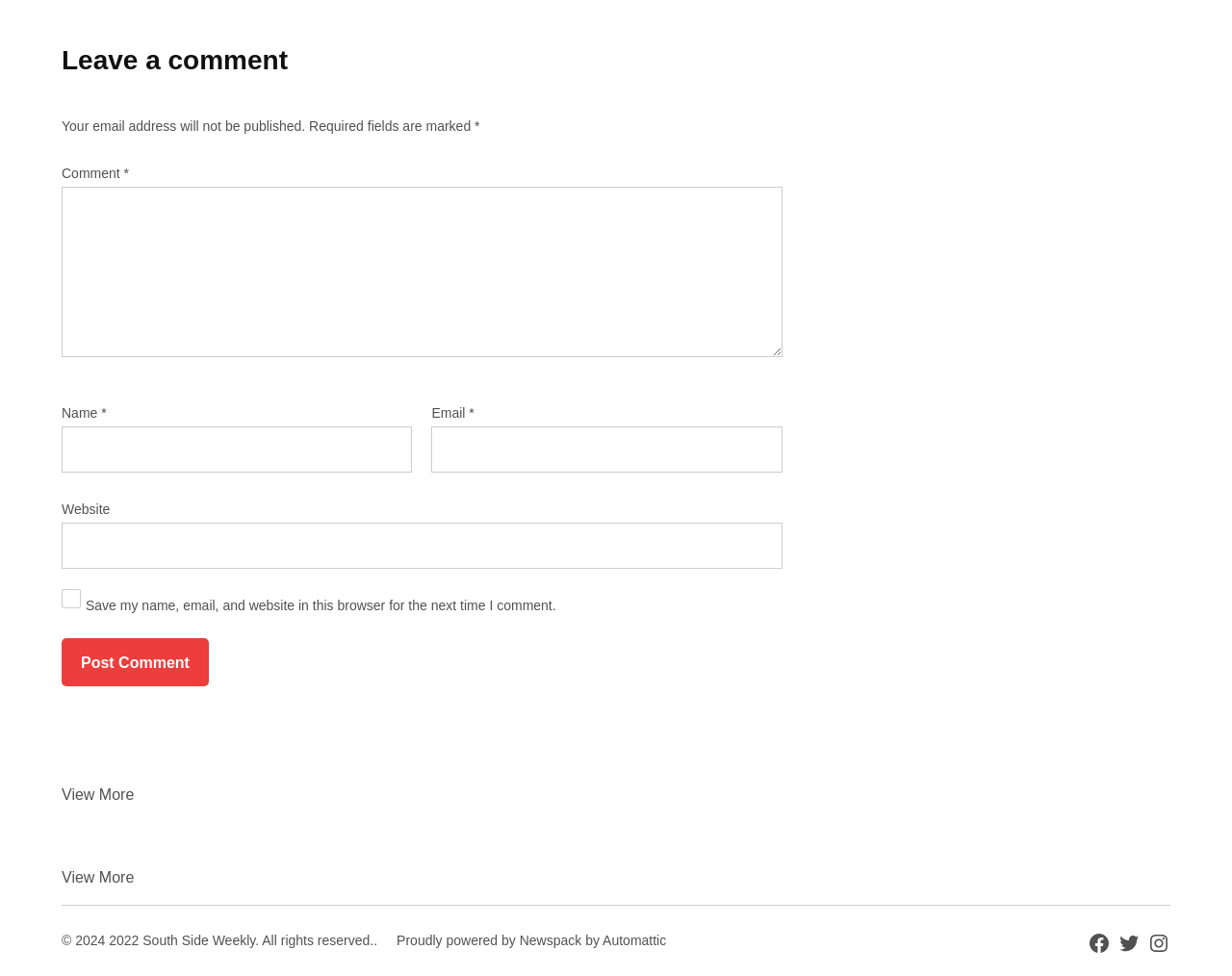How many social media links are provided?
Utilize the image to construct a detailed and well-explained answer.

The webpage provides three social media links, which are Facebook Page, Twitter Username, and Instagram. These links are located at the bottom of the page and allow users to access the webpage's social media profiles.